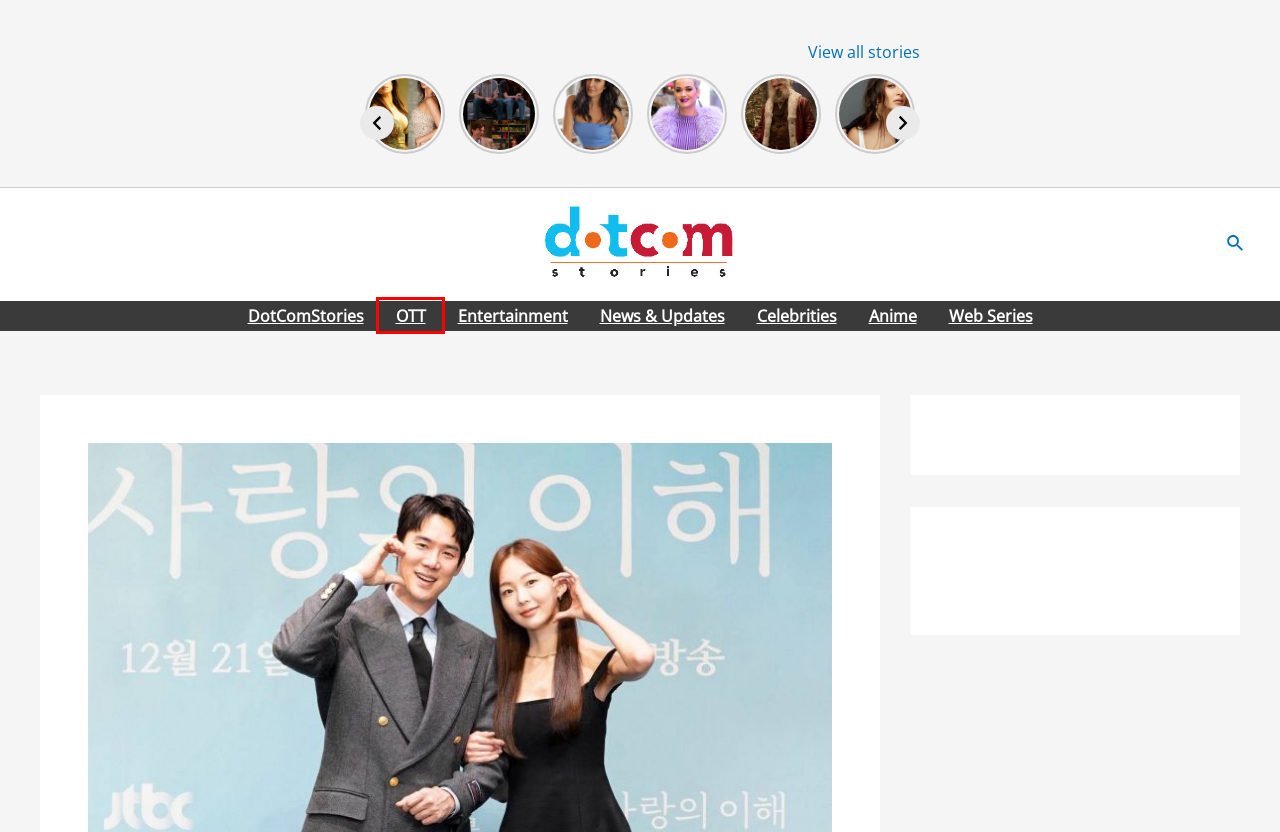You have a screenshot of a webpage with a red bounding box around an element. Select the webpage description that best matches the new webpage after clicking the element within the red bounding box. Here are the descriptions:
A. Web Series  - DotComStories
B. Entertainment  - DotComStories
C. 11 Bollywood Actresses Who Changed Their Real Names – DotComStories
D. DotComStories  - DotComStories
E. Anime  - DotComStories
F. OTT  - DotComStories
G. That 90s Show Cast – All Main Characters Are back Except One – DotComStories
H. DotComStories

F